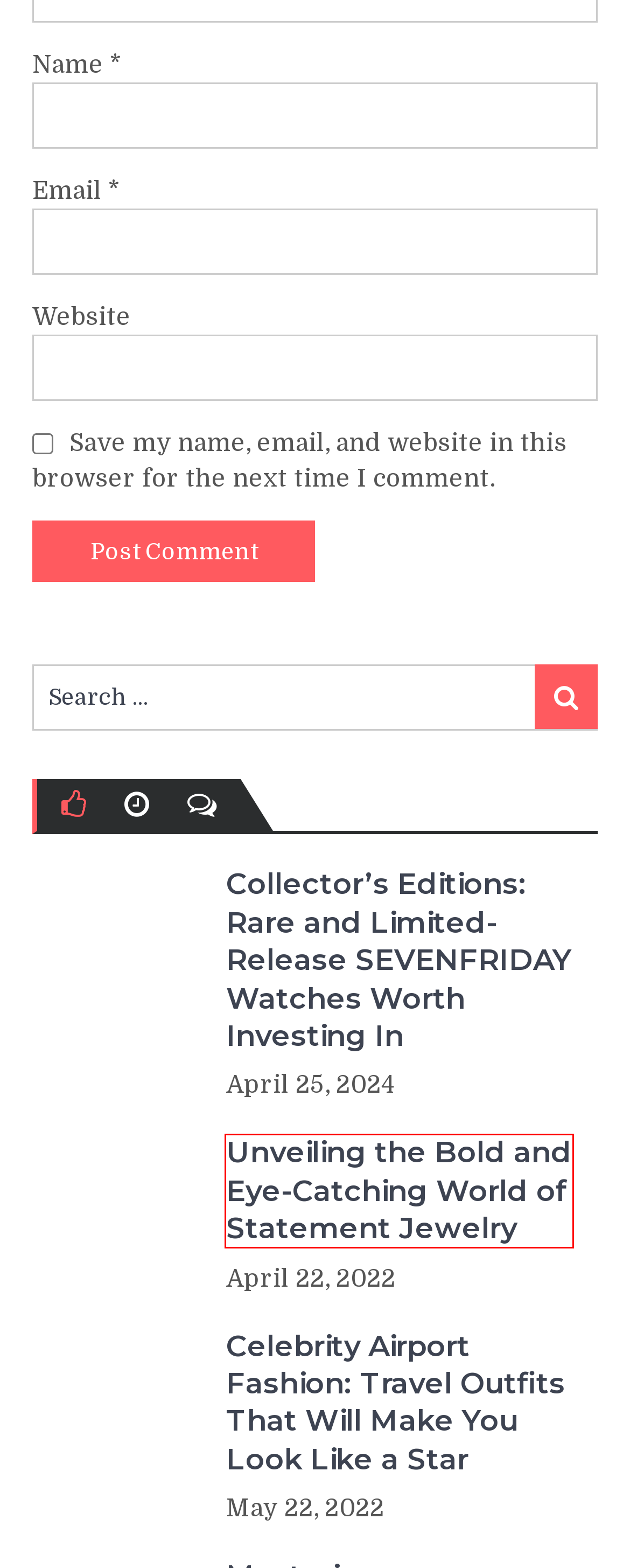A screenshot of a webpage is given with a red bounding box around a UI element. Choose the description that best matches the new webpage shown after clicking the element within the red bounding box. Here are the candidates:
A. Celebrity Clothing | Confident Stylings
B. Unveiling the Bold and Eye-Catching World of Statement Jewelry | Confident Stylings
C. 4 Bridal Belts You Cannot Avoid for your Big Day | Confident Stylings
D. Featured | Confident Stylings
E. Confident Stylings | Fashion Blog
F. Lifestyle | Confident Stylings
G. Susan S. Maupin | Confident Stylings
H. Celebrity Airport Fashion: Travel Outfits That Will Make You Look Like a Star | Confident Stylings

B